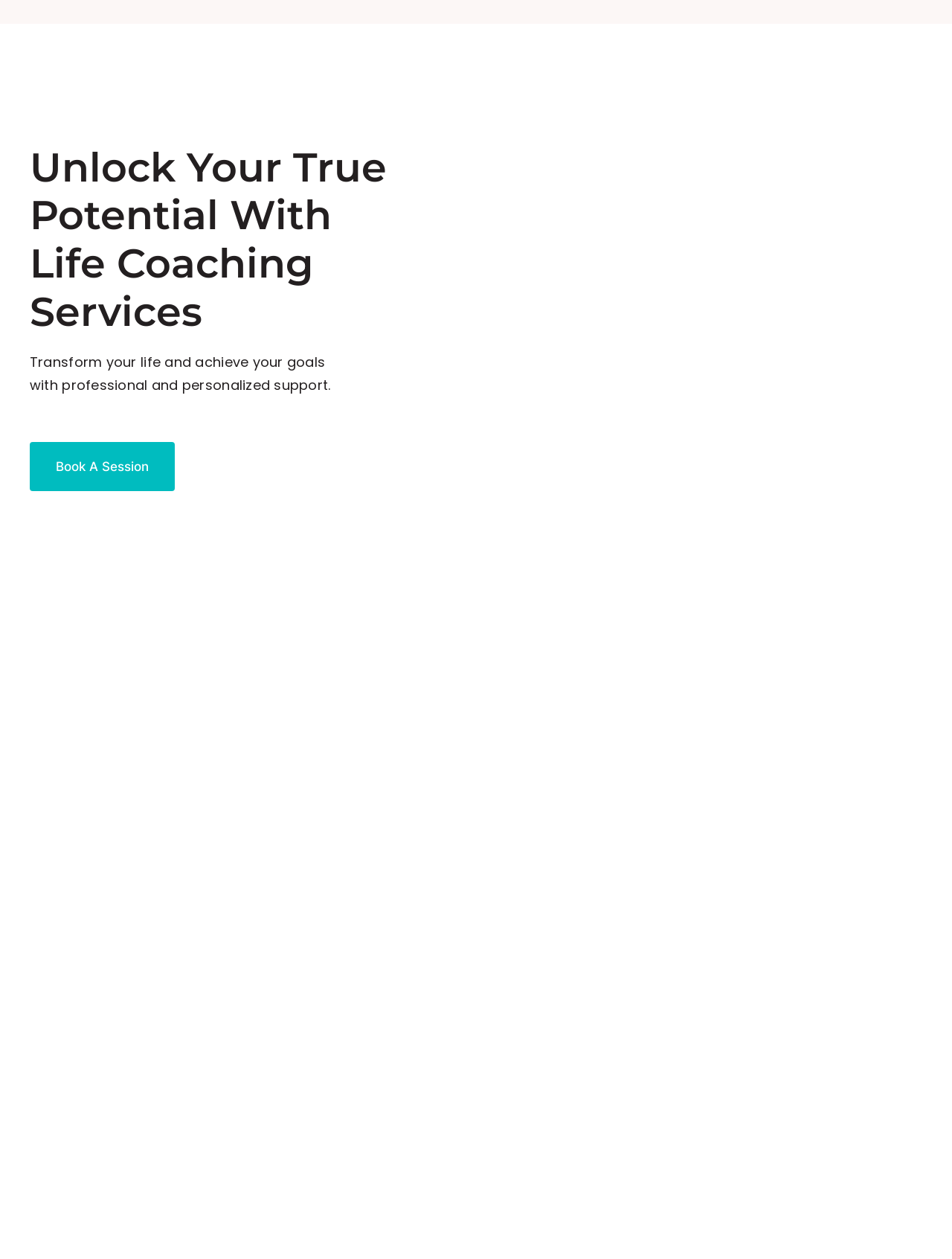Identify the bounding box of the UI component described as: "Book A Session".

[0.031, 0.351, 0.184, 0.39]